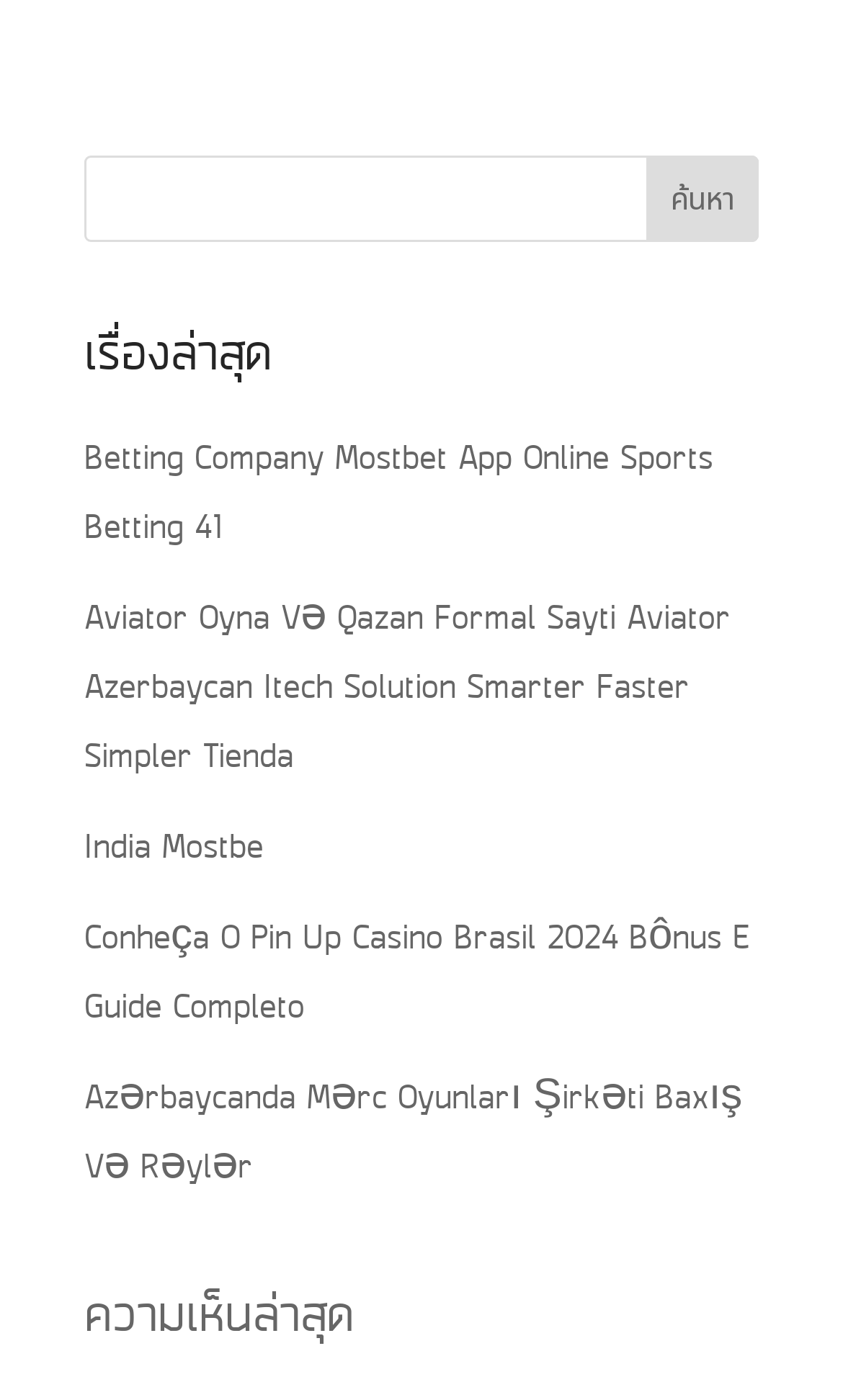Please identify the bounding box coordinates of the element that needs to be clicked to perform the following instruction: "view latest news".

[0.1, 0.218, 0.9, 0.303]